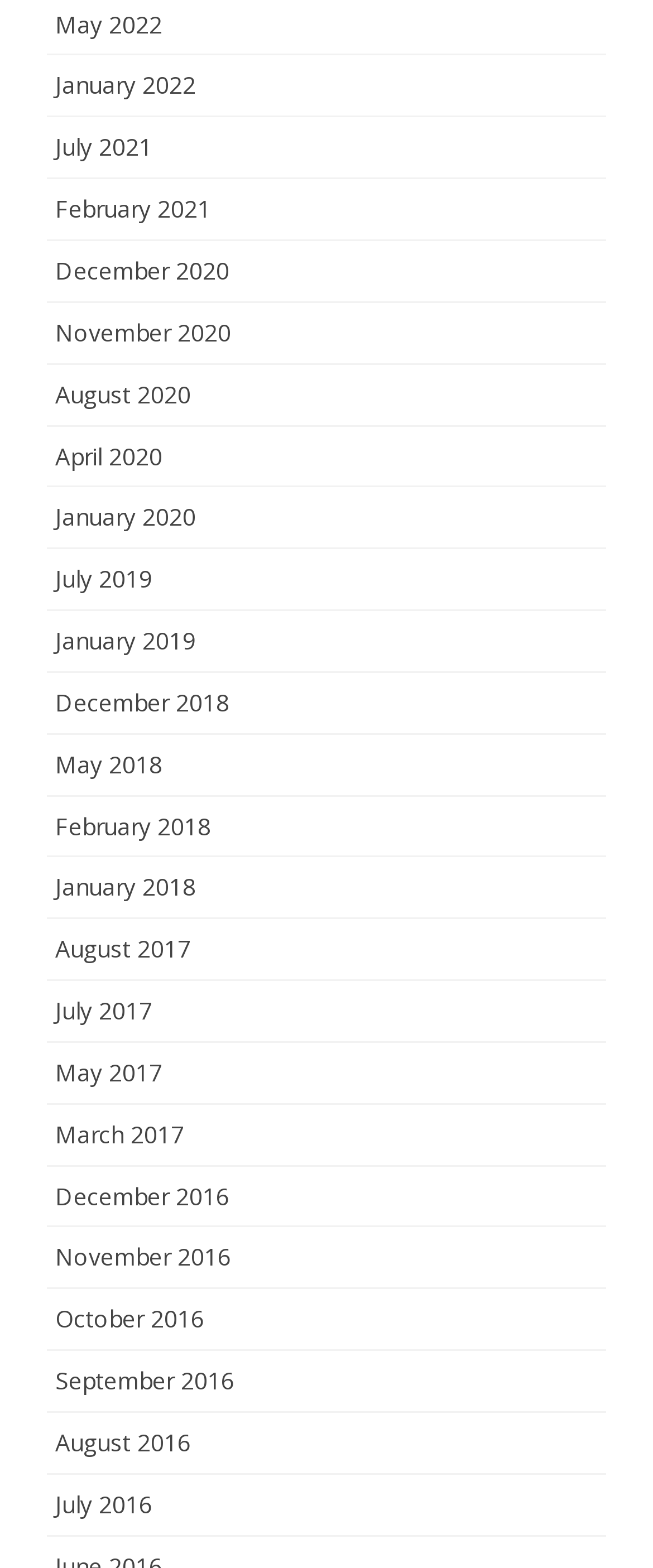Please locate the clickable area by providing the bounding box coordinates to follow this instruction: "view February 2021".

[0.085, 0.123, 0.323, 0.143]